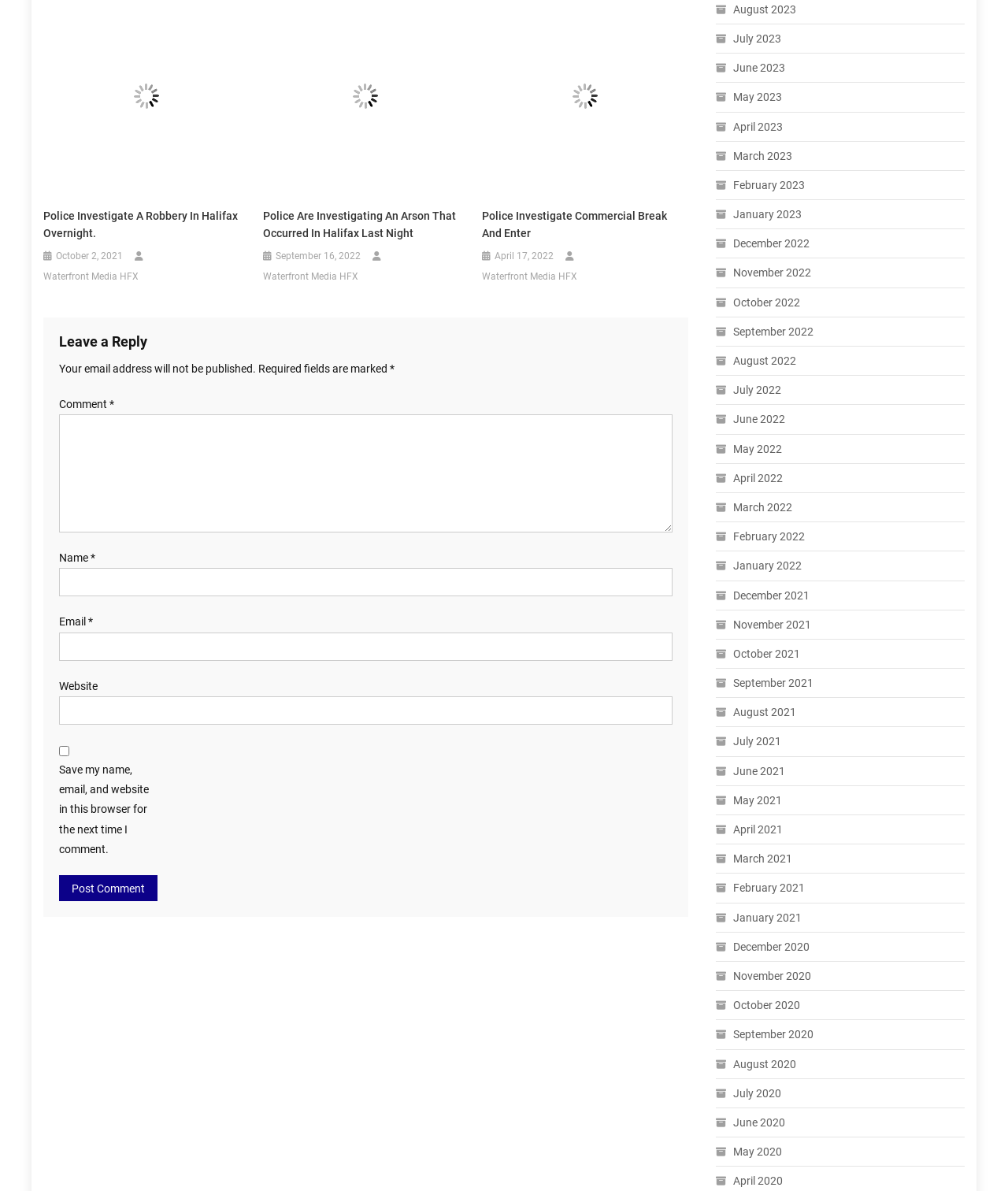From the image, can you give a detailed response to the question below:
What is the name of the media outlet?

I found the answer by looking at the links associated with each news article, which all have the same media outlet name 'Waterfront Media HFX'.